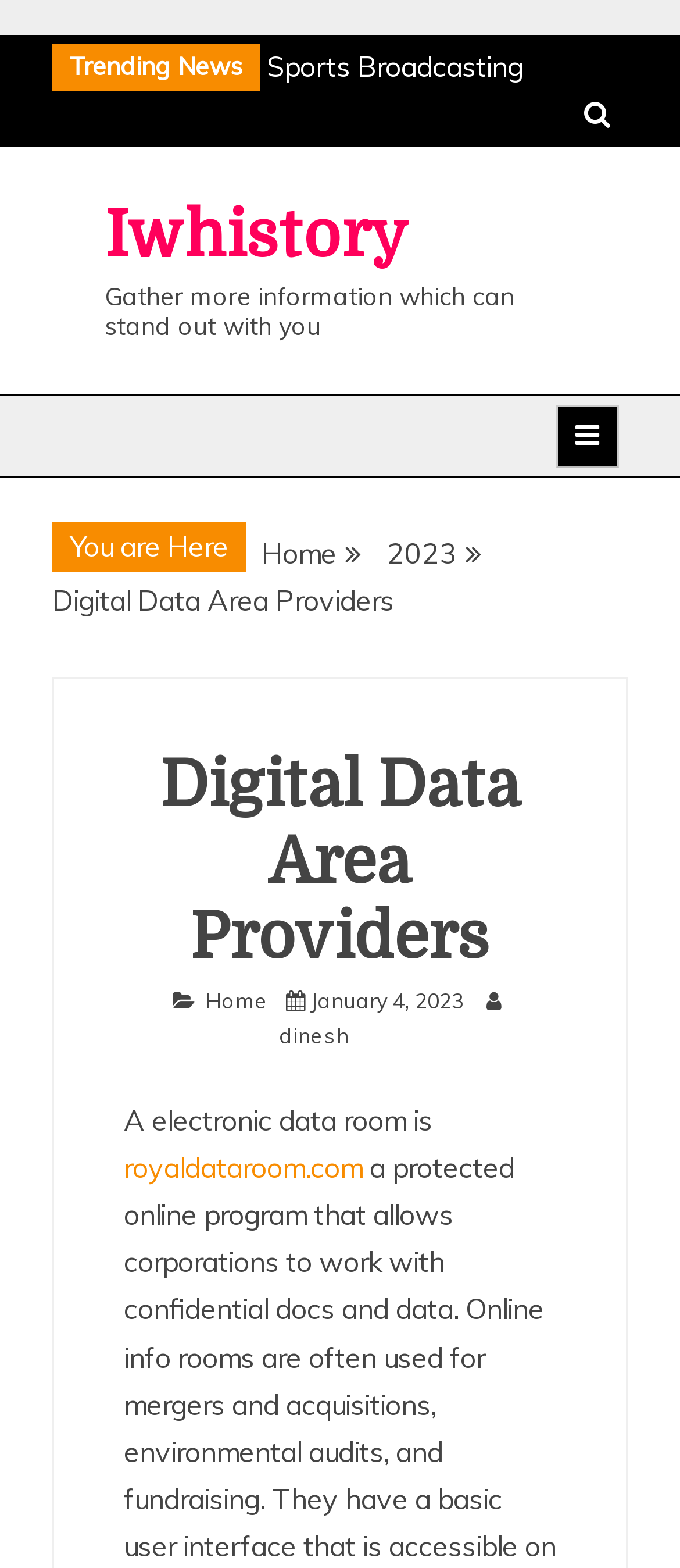Determine the coordinates of the bounding box for the clickable area needed to execute this instruction: "Click on trending news".

[0.103, 0.032, 0.356, 0.052]